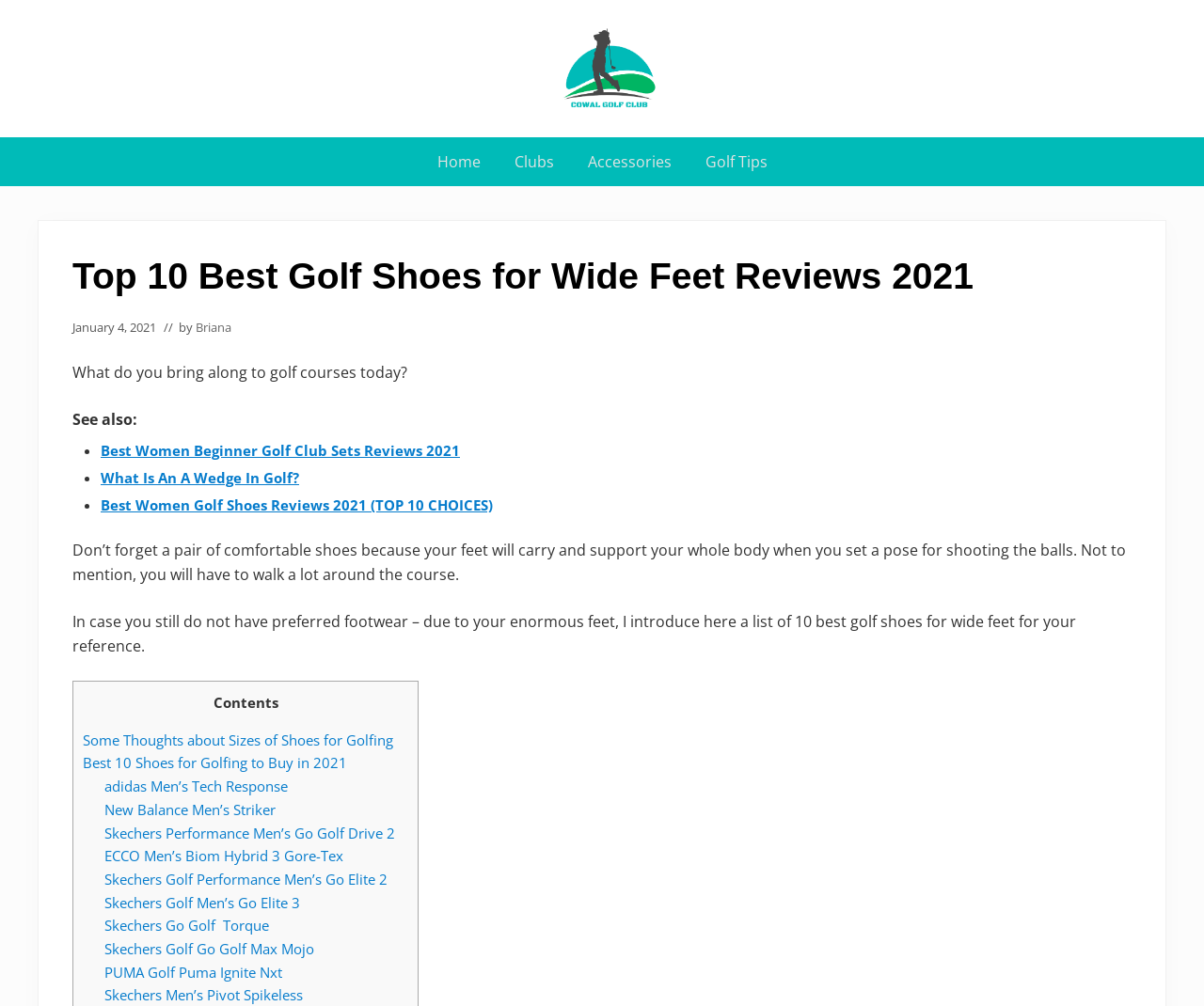What is the purpose of golf shoes?
Refer to the image and provide a thorough answer to the question.

According to the webpage, golf shoes are important for comfort and support during golfing. The text 'Don’t forget a pair of comfortable shoes because your feet will carry and support your whole body when you set a pose for shooting the balls.' suggests that golf shoes play a crucial role in providing support and comfort during the game.